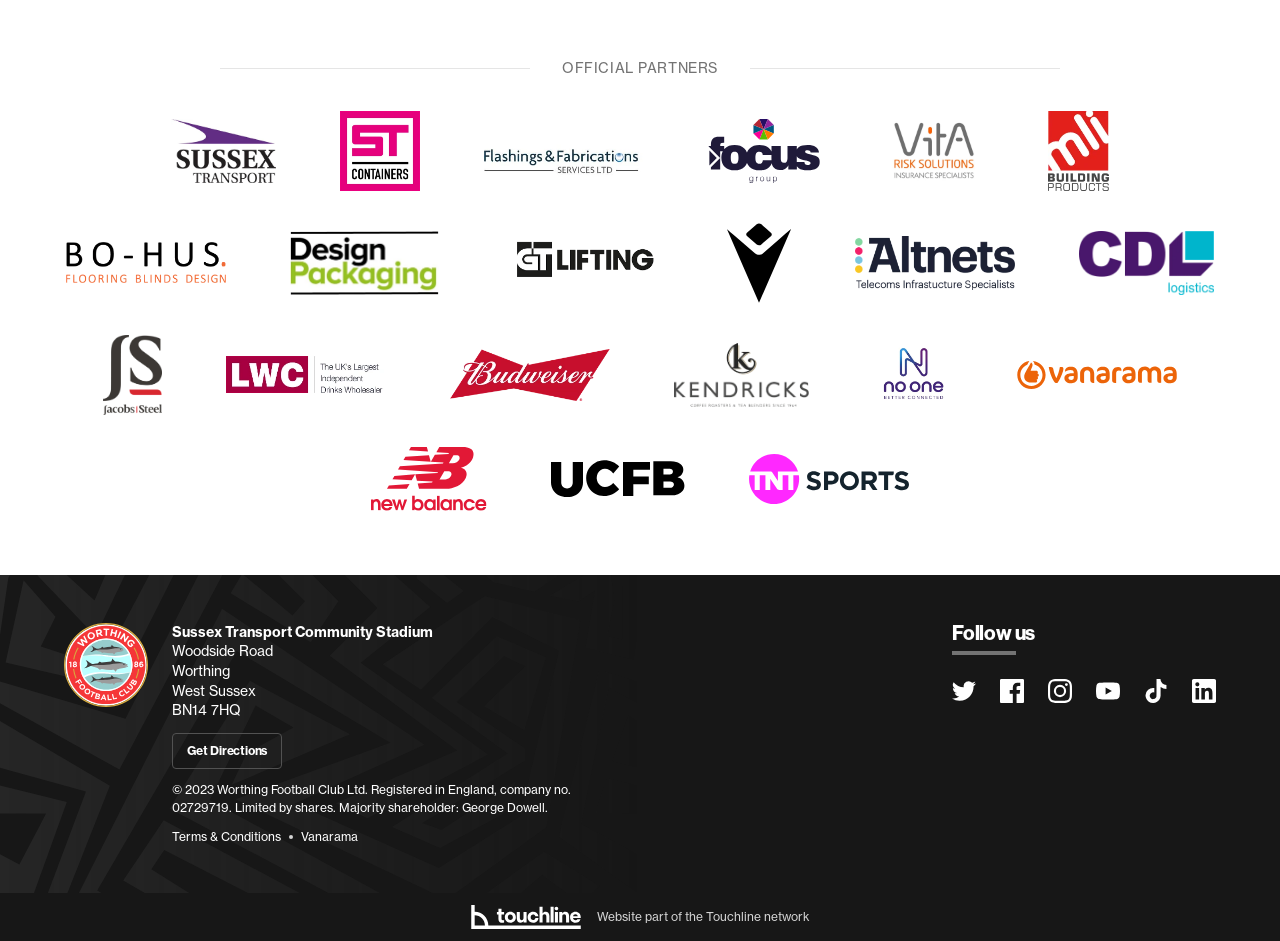Determine the bounding box coordinates for the area that needs to be clicked to fulfill this task: "Follow Worthing Football Club on Twitter". The coordinates must be given as four float numbers between 0 and 1, i.e., [left, top, right, bottom].

[0.744, 0.721, 0.762, 0.747]